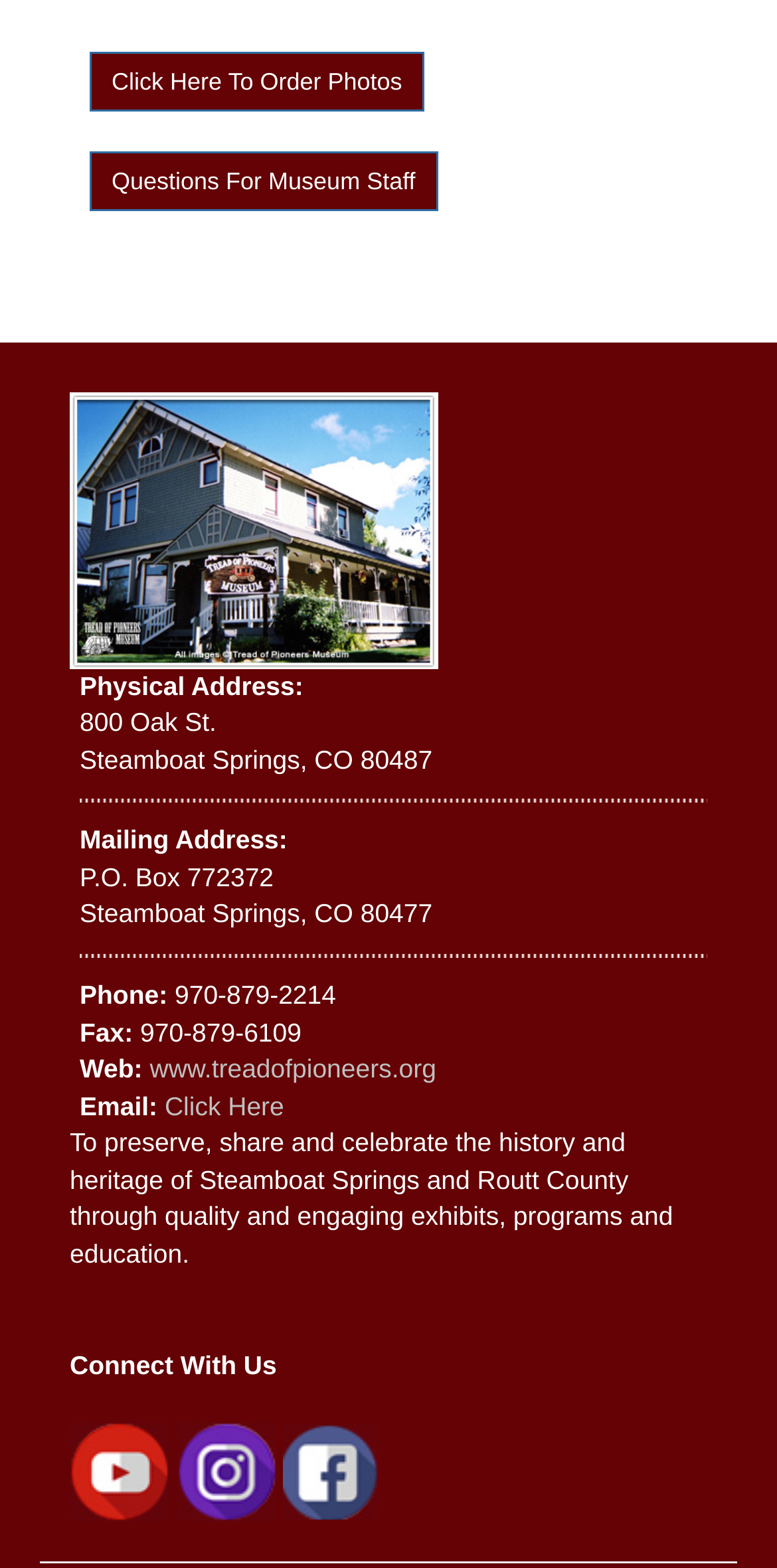Given the element description "www.treadofpioneers.org", identify the bounding box of the corresponding UI element.

[0.183, 0.672, 0.561, 0.691]